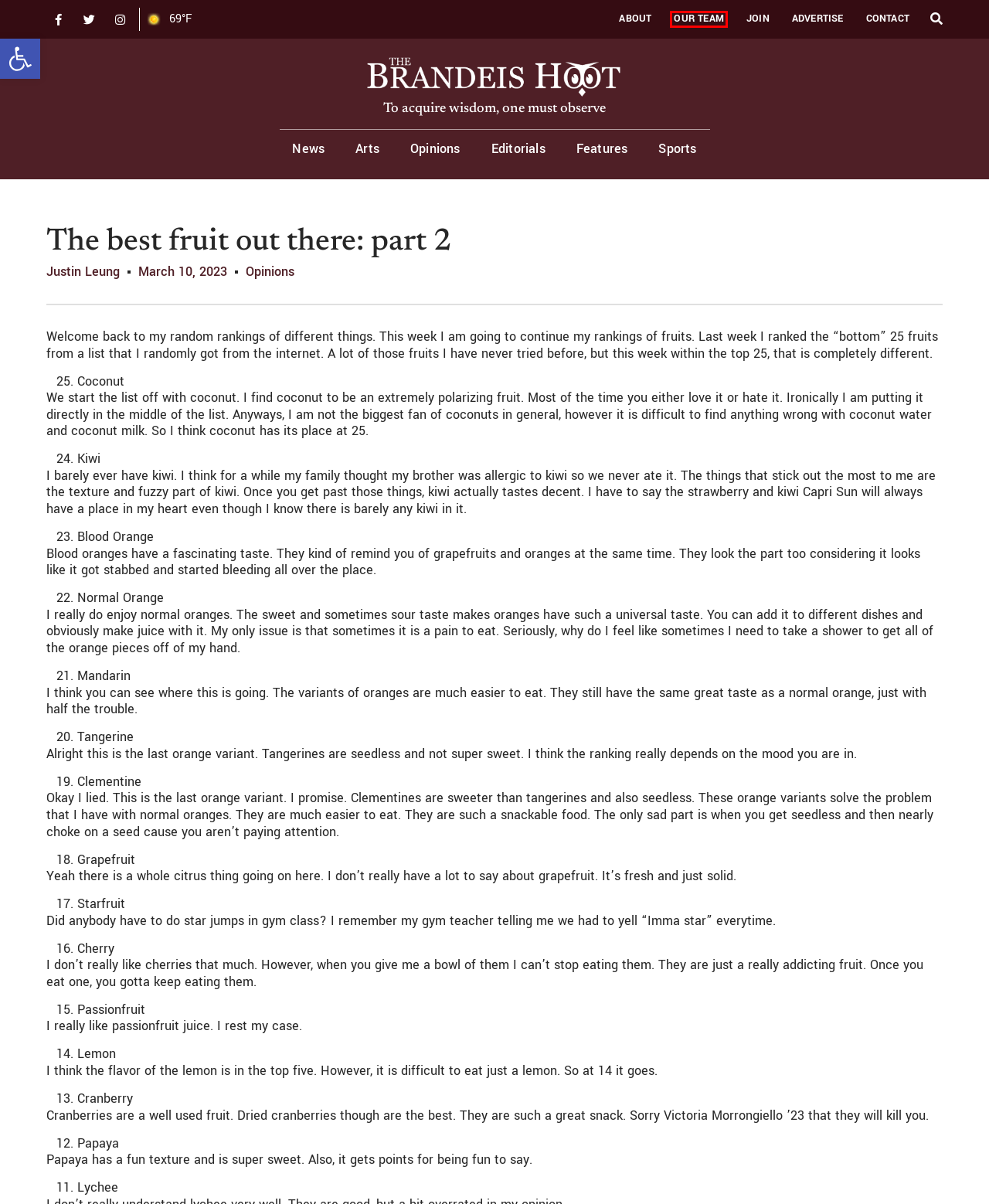You have a screenshot of a webpage with a red bounding box around an element. Select the webpage description that best matches the new webpage after clicking the element within the red bounding box. Here are the descriptions:
A. Editorials – The Brandeis Hoot
B. March 10, 2023 – The Brandeis Hoot
C. About – The Brandeis Hoot
D. Advertise – The Brandeis Hoot
E. Team – The Brandeis Hoot
F. Arts – The Brandeis Hoot
G. Happy International Women’s Day – The Brandeis Hoot
H. News – The Brandeis Hoot

E